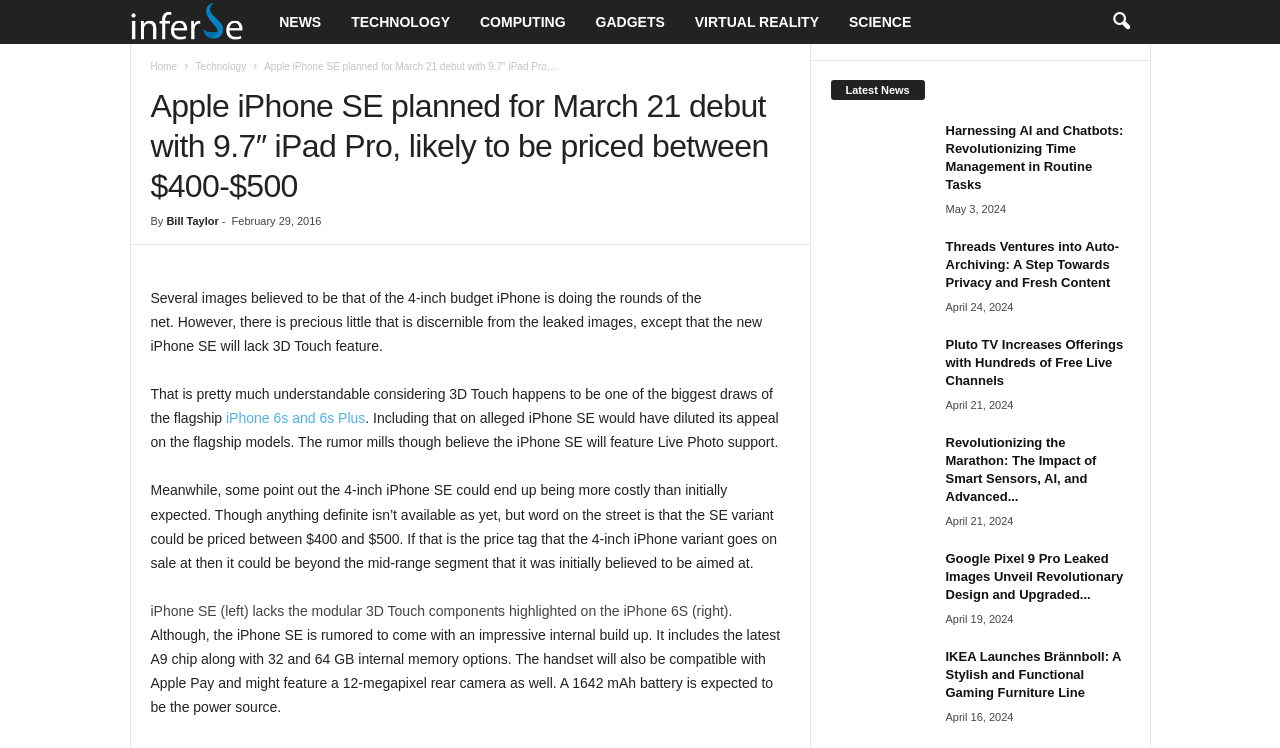What is the author of the first article?
Provide a concise answer using a single word or phrase based on the image.

Bill Taylor